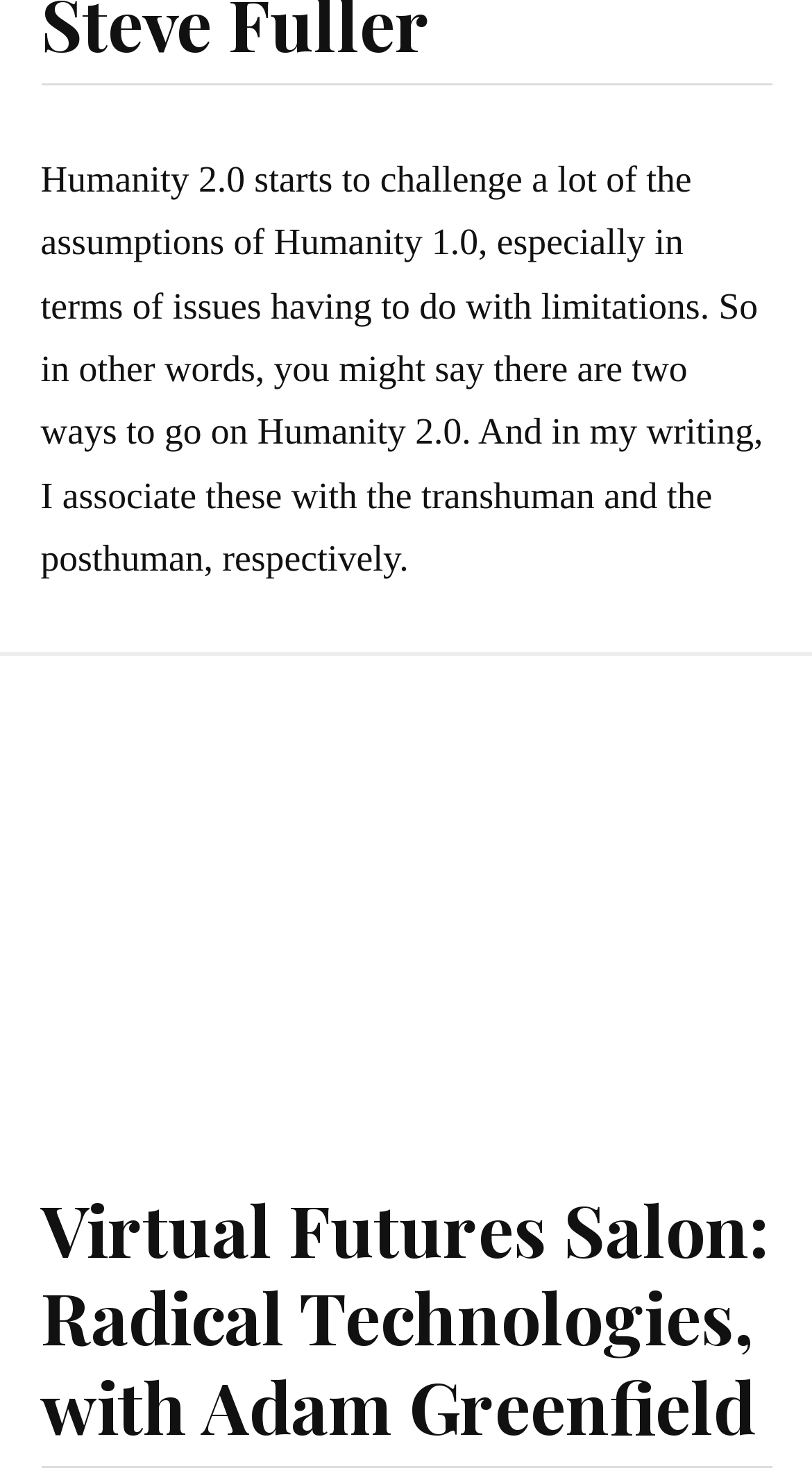What is the first word of the text?
Answer the question with a single word or phrase by looking at the picture.

Humanity